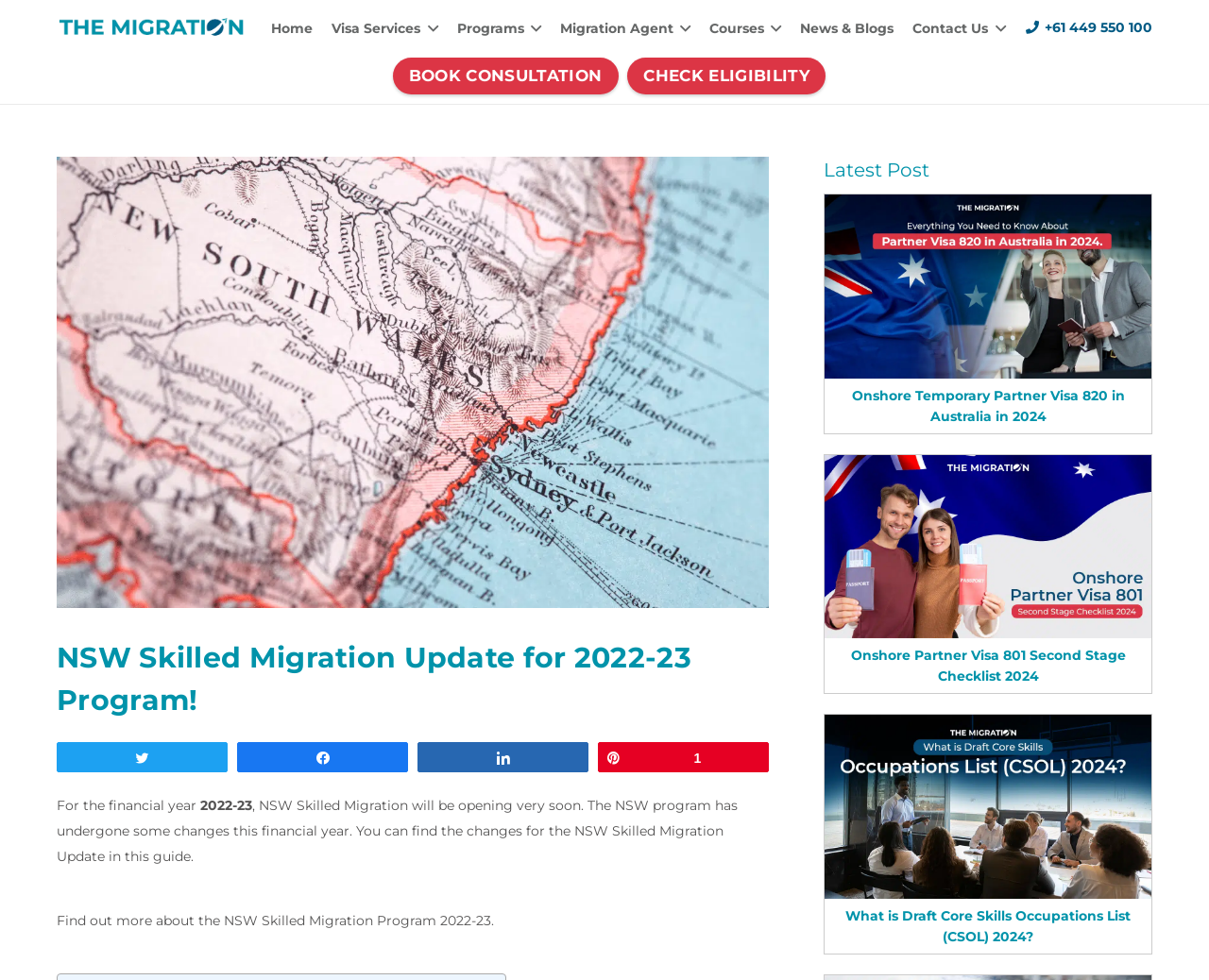Please find the bounding box coordinates for the clickable element needed to perform this instruction: "Click the 'CHECK ELIGIBILITY' button".

[0.519, 0.058, 0.683, 0.096]